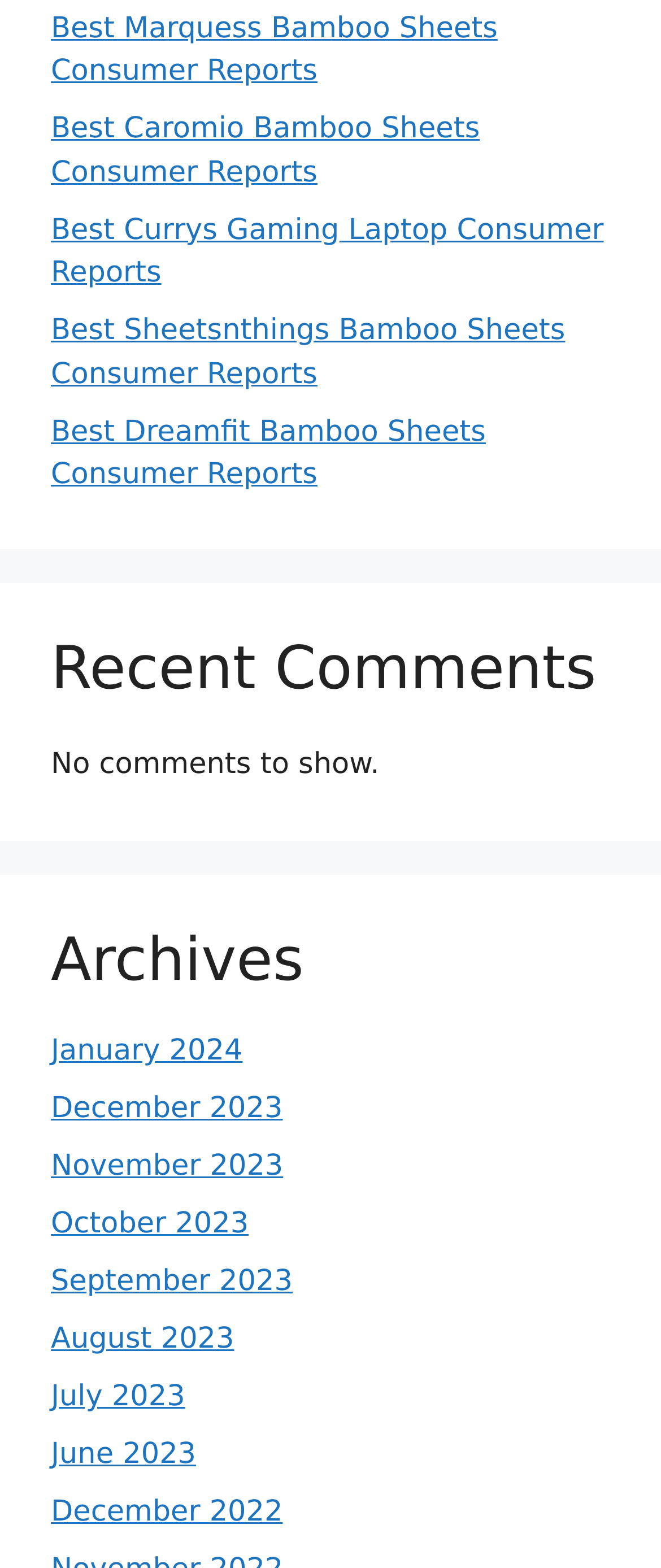Please find the bounding box coordinates of the element that needs to be clicked to perform the following instruction: "Check December 2022 Archives". The bounding box coordinates should be four float numbers between 0 and 1, represented as [left, top, right, bottom].

[0.077, 0.954, 0.428, 0.975]